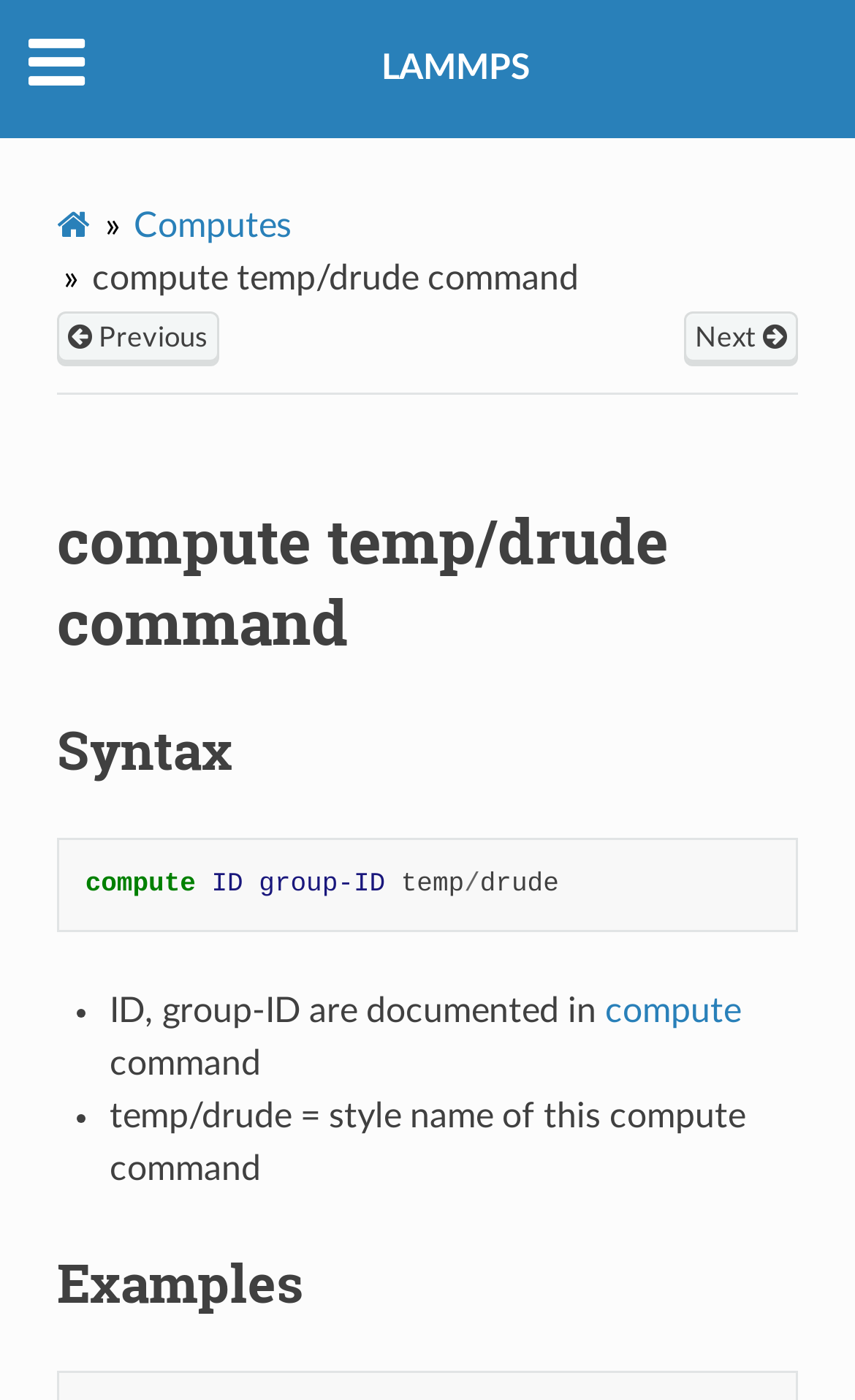Using a single word or phrase, answer the following question: 
How many links are there in the page navigation?

3